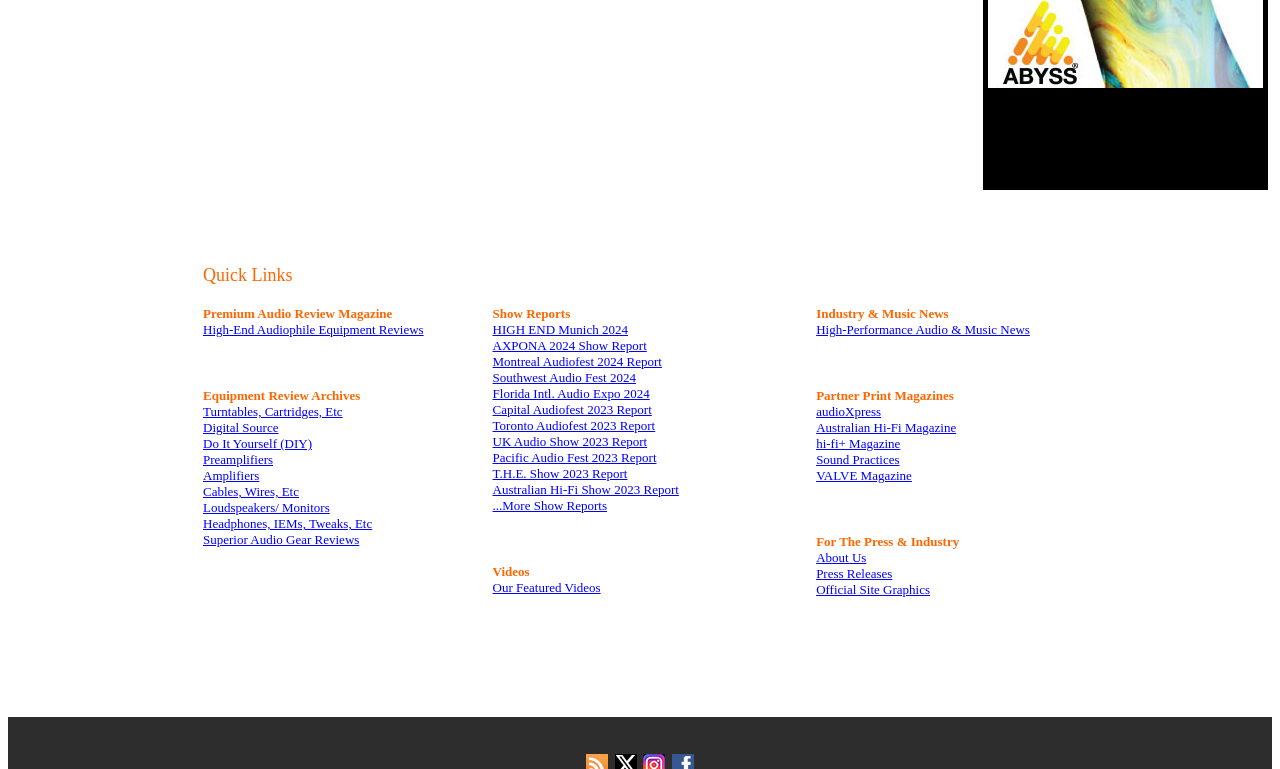Determine the bounding box coordinates of the target area to click to execute the following instruction: "Visit HIGH END Munich 2024 Show Report."

[0.385, 0.419, 0.491, 0.438]